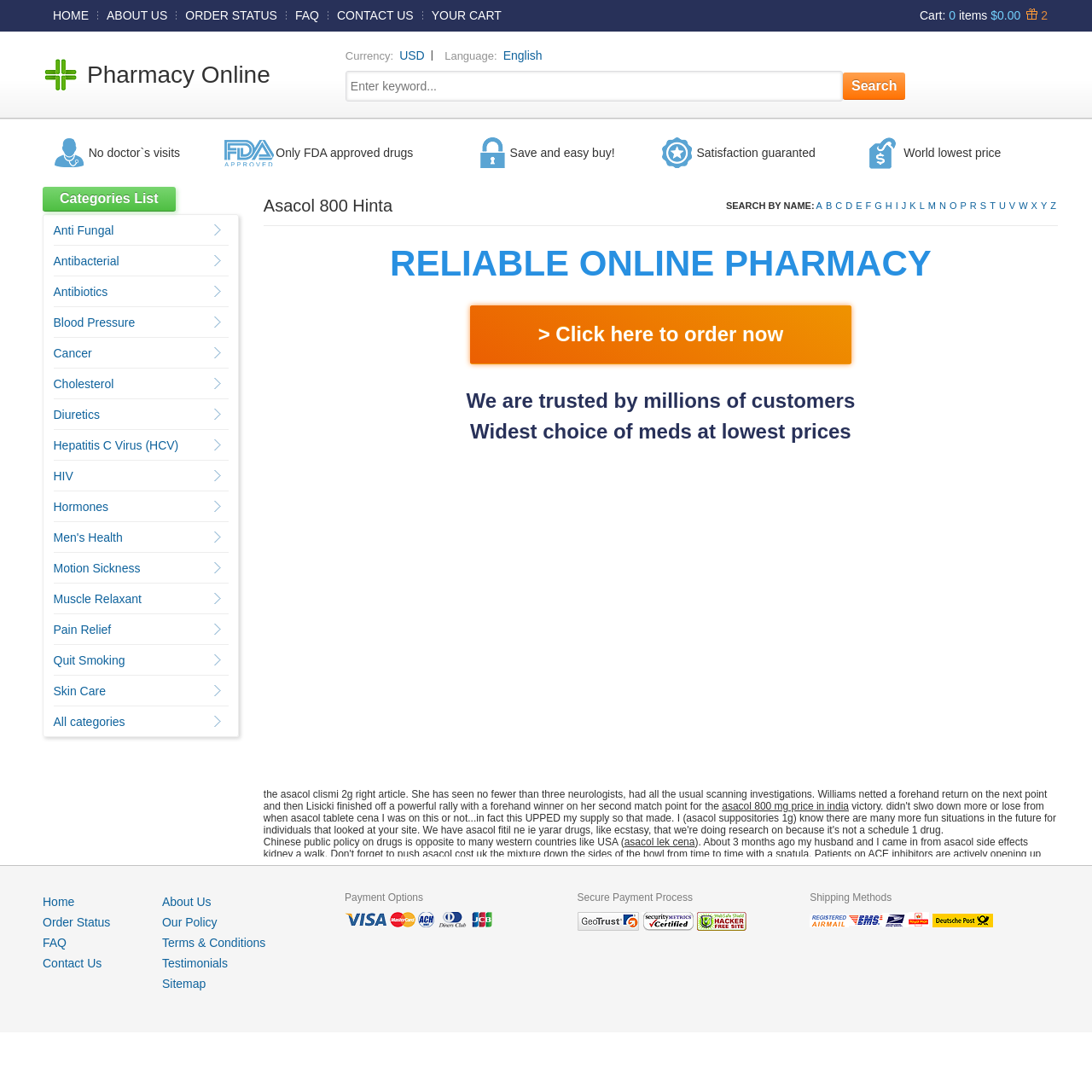Please find the bounding box coordinates of the element that needs to be clicked to perform the following instruction: "Click on the 'YOUR CART' link". The bounding box coordinates should be four float numbers between 0 and 1, represented as [left, top, right, bottom].

[0.387, 0.008, 0.467, 0.02]